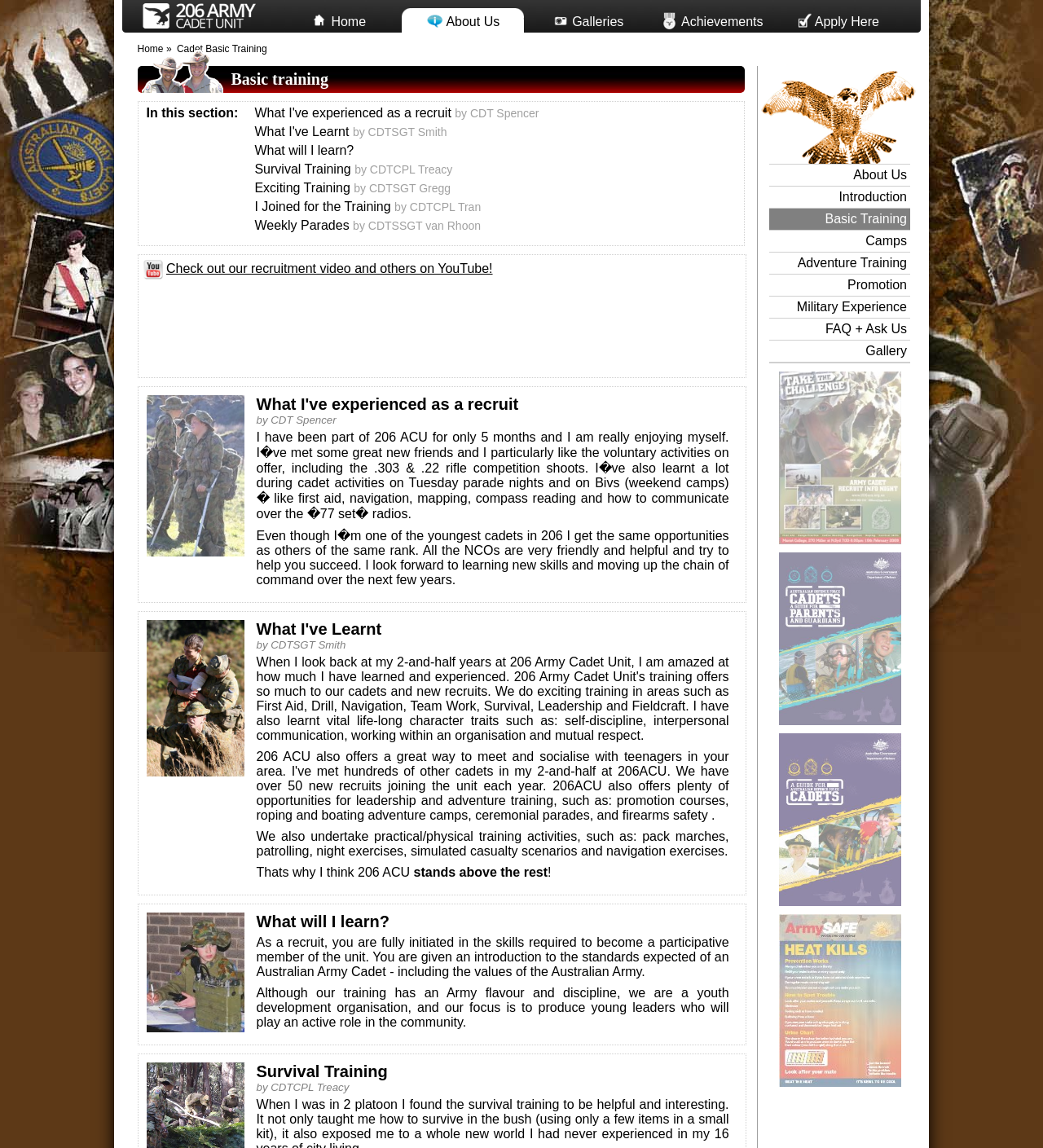What activities are undertaken on camps?
Refer to the image and provide a one-word or short phrase answer.

Practical and physical training